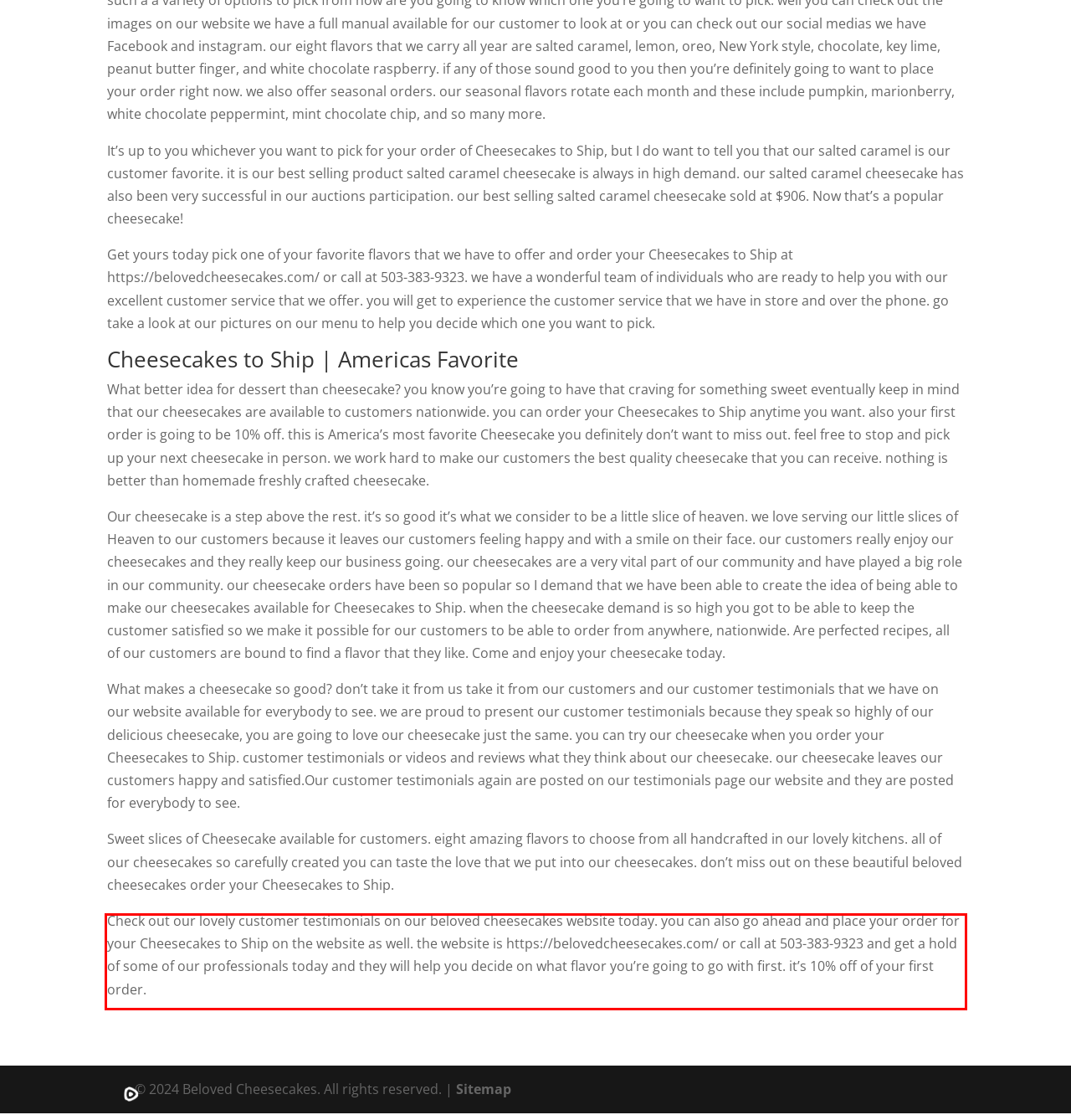Look at the screenshot of the webpage, locate the red rectangle bounding box, and generate the text content that it contains.

Check out our lovely customer testimonials on our beloved cheesecakes website today. you can also go ahead and place your order for your Cheesecakes to Ship on the website as well. the website is https://belovedcheesecakes.com/ or call at 503-383-9323 and get a hold of some of our professionals today and they will help you decide on what flavor you’re going to go with first. it’s 10% off of your first order.